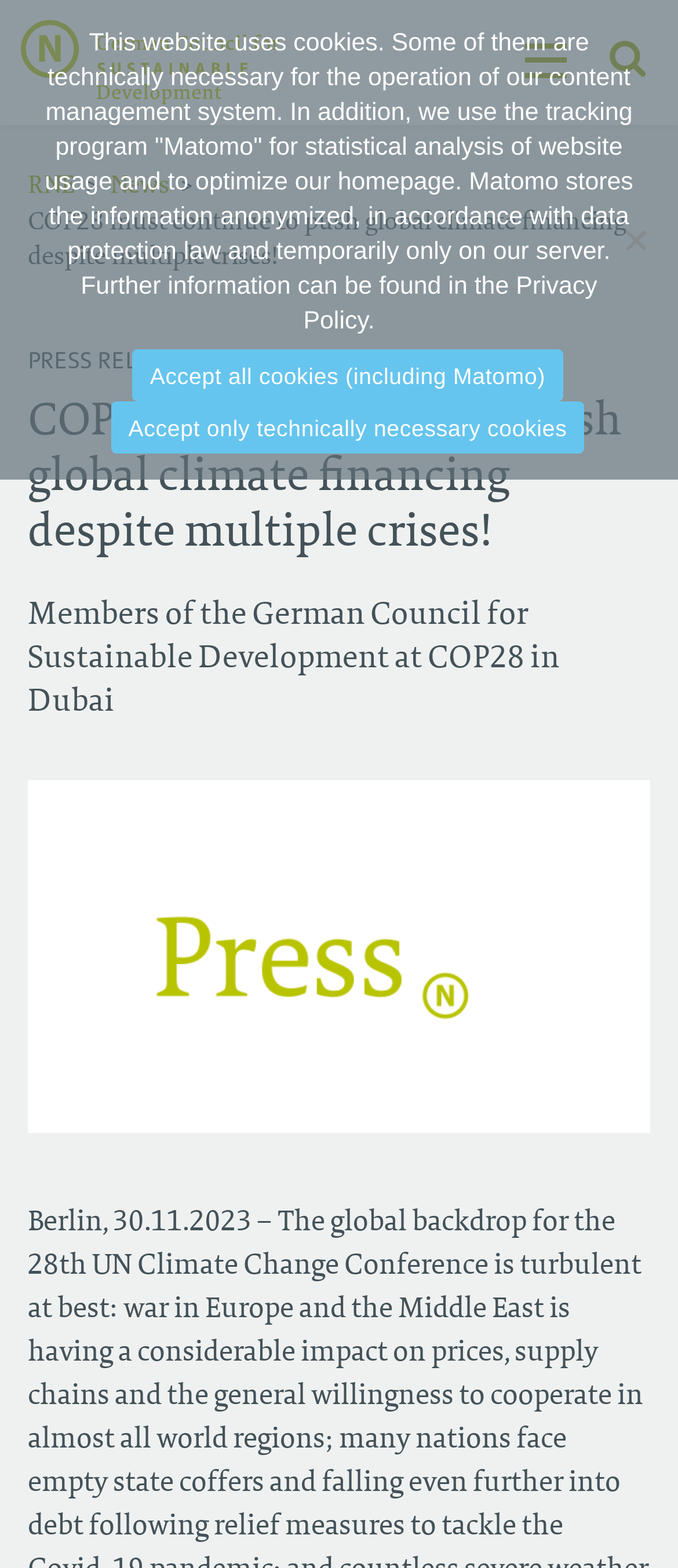Determine the coordinates of the bounding box for the clickable area needed to execute this instruction: "Search for more information".

[0.744, 0.021, 0.867, 0.074]